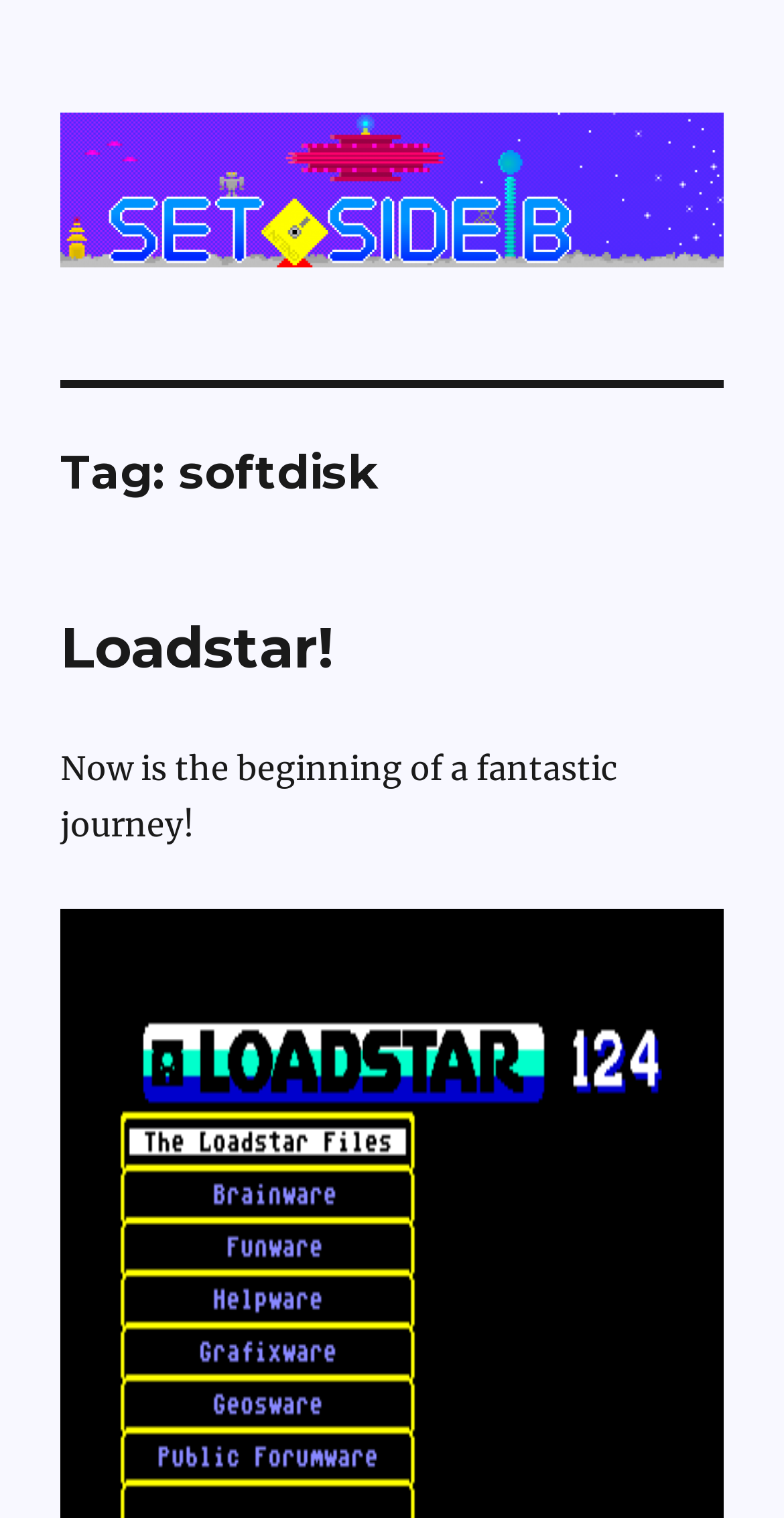Describe all the visual and textual components of the webpage comprehensively.

The webpage appears to be a gaming-related page, with a focus on "The Flipside of Gaming". At the top-left corner, there are two identical links labeled "Set Side B", one of which is accompanied by an image. Below these links, there is a header section that spans the width of the page. Within this header, there is a subheading "Tag: softdisk" followed by another subheading "Loadstar!" which is also a clickable link. 

To the right of the "Loadstar!" link, there is a static text block that reads "Now is the beginning of a fantastic journey!". This text block is positioned slightly below the "Loadstar!" link. Overall, the webpage has a simple layout with a prominent header section and a few key elements that draw attention.